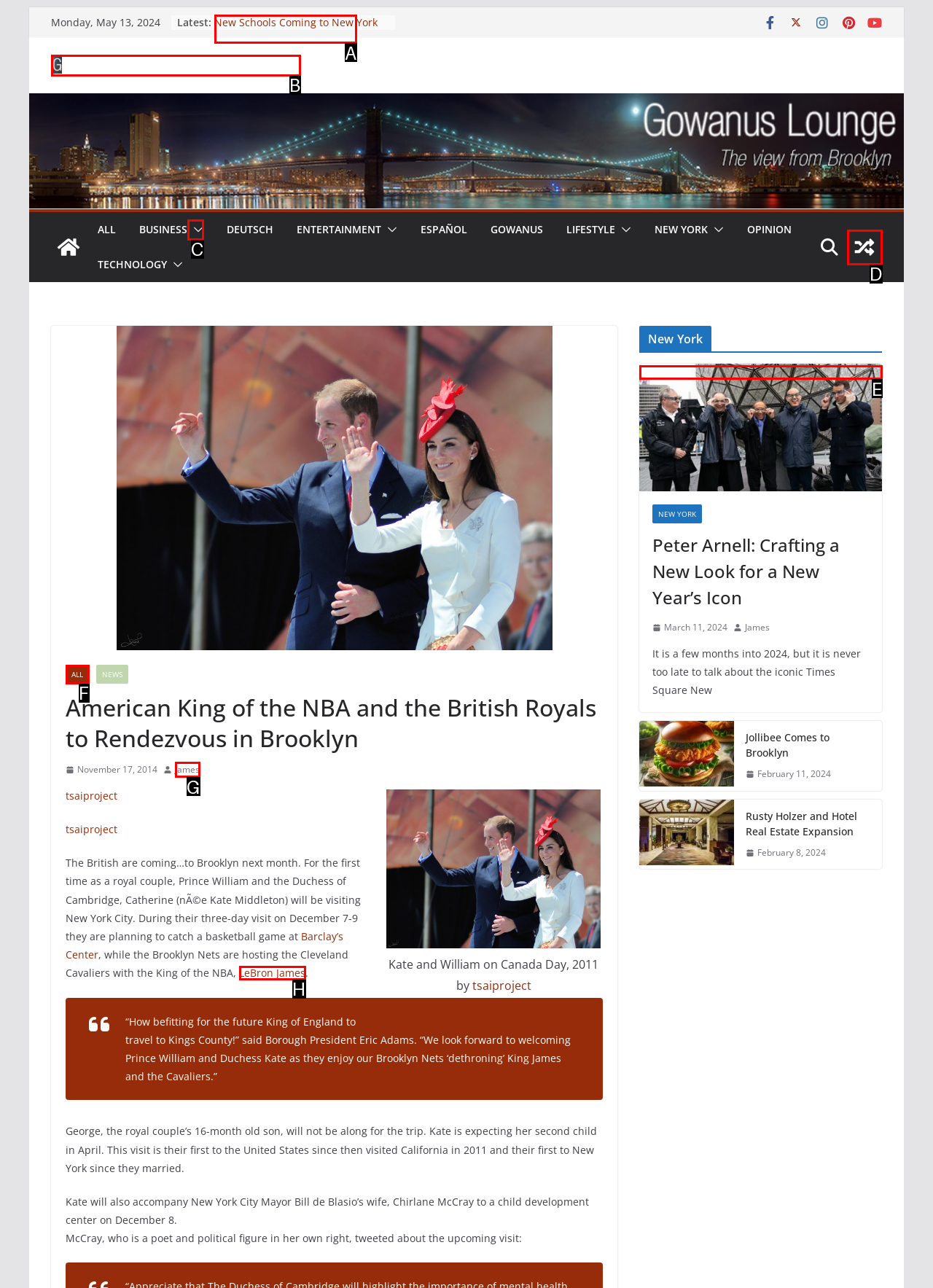Choose the correct UI element to click for this task: Visit the Gowanus Lounge website Answer using the letter from the given choices.

B